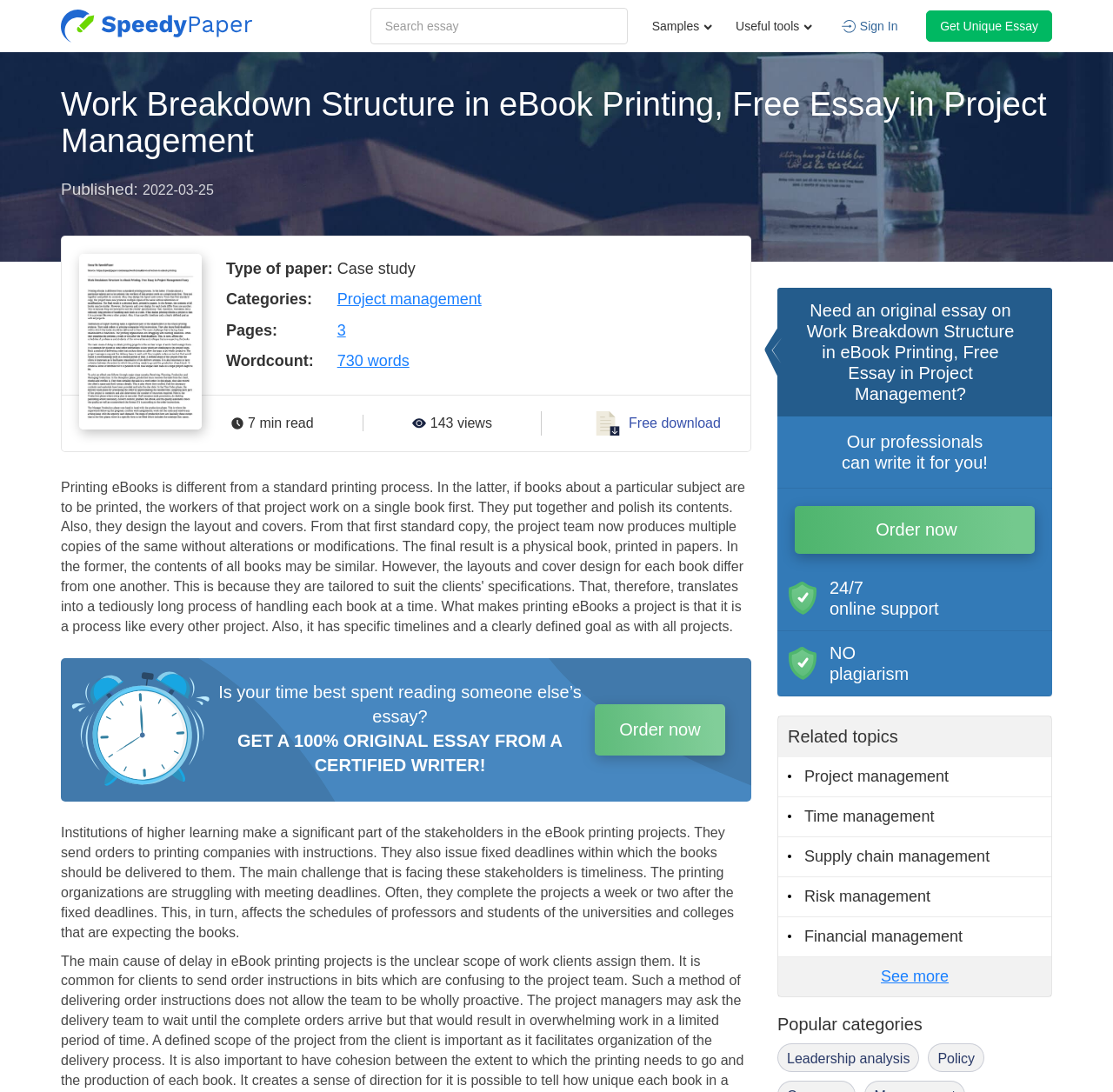What is the category of this essay?
Can you provide a detailed and comprehensive answer to the question?

The answer can be found in the table layout where it lists the details of the essay. The category is mentioned as 'Project management' in the table cell, and it is also a link.